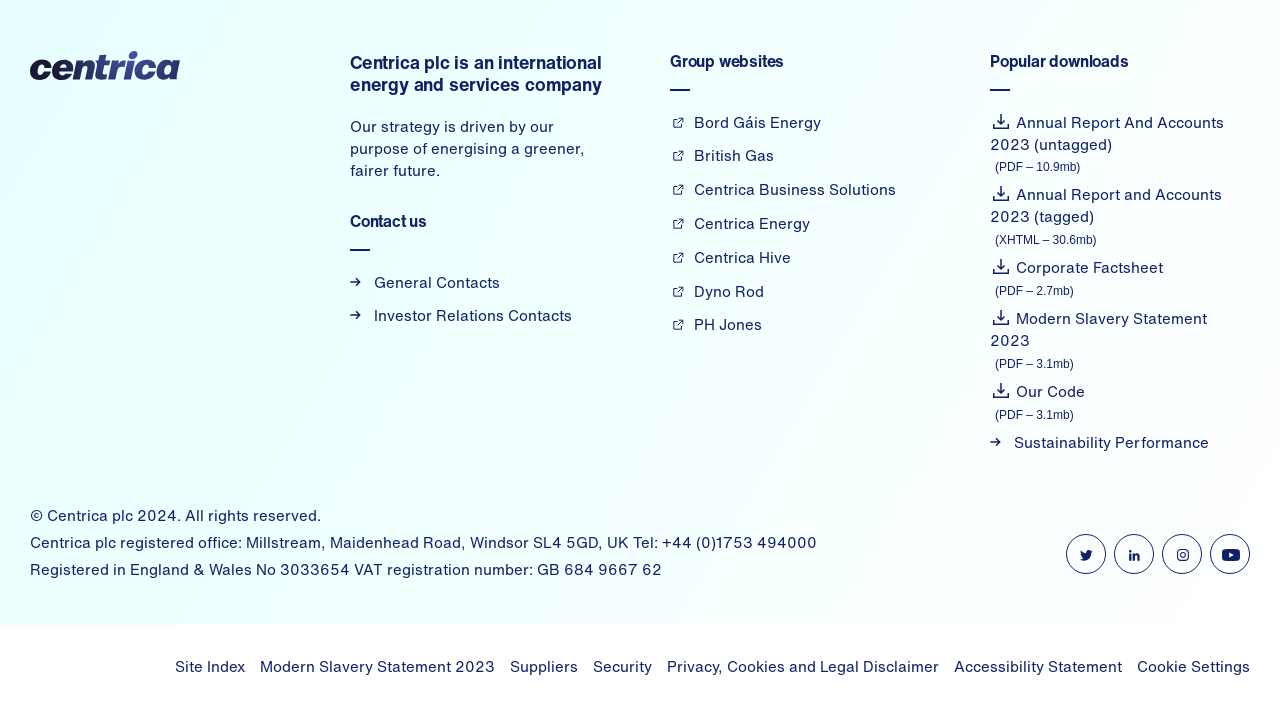Please find the bounding box coordinates of the element that needs to be clicked to perform the following instruction: "Follow Centrica on Twitter". The bounding box coordinates should be four float numbers between 0 and 1, represented as [left, top, right, bottom].

[0.833, 0.751, 0.864, 0.807]